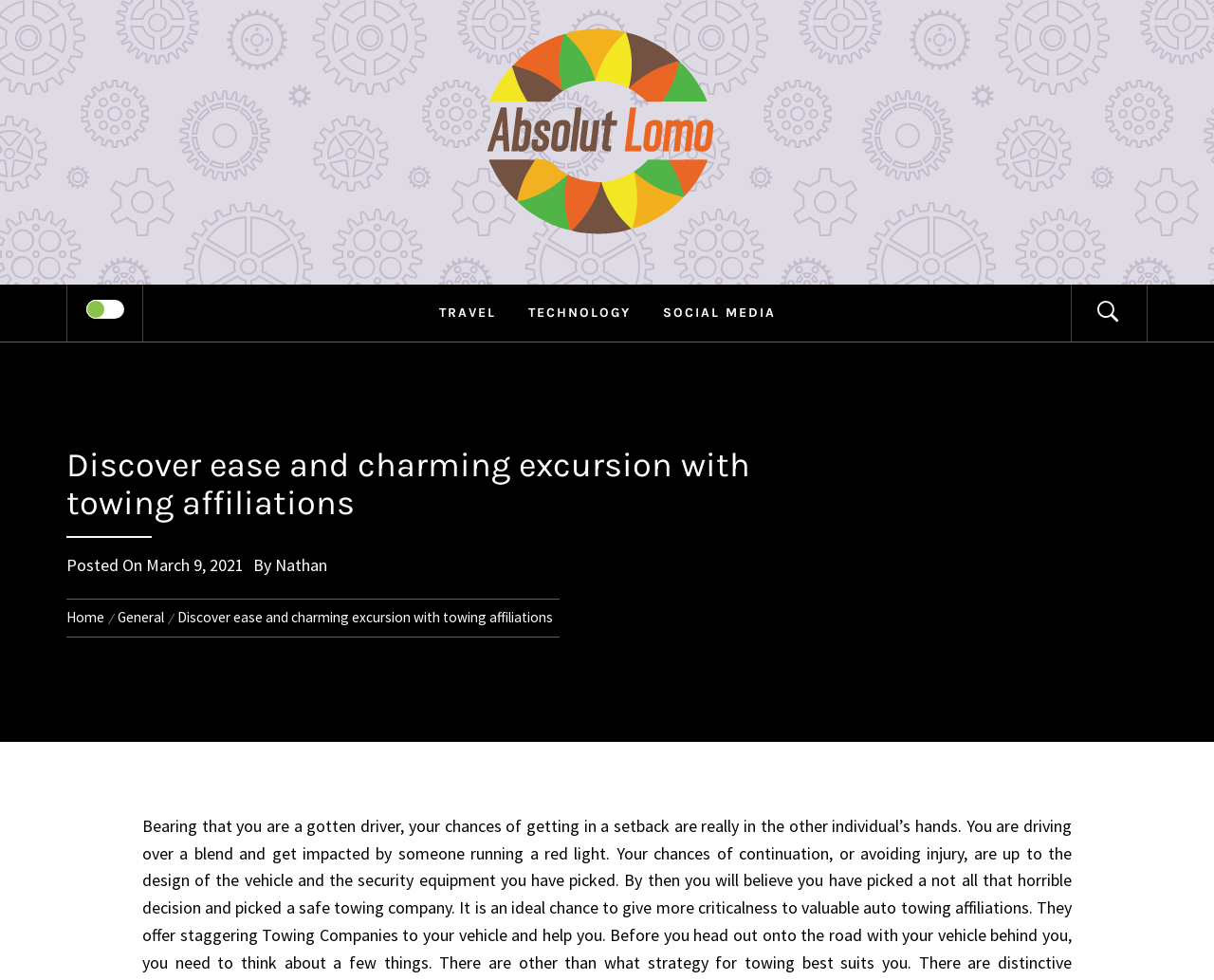Given the description of a UI element: "parent_node: ABSOLUT LOMO", identify the bounding box coordinates of the matching element in the webpage screenshot.

[0.266, 0.024, 0.734, 0.242]